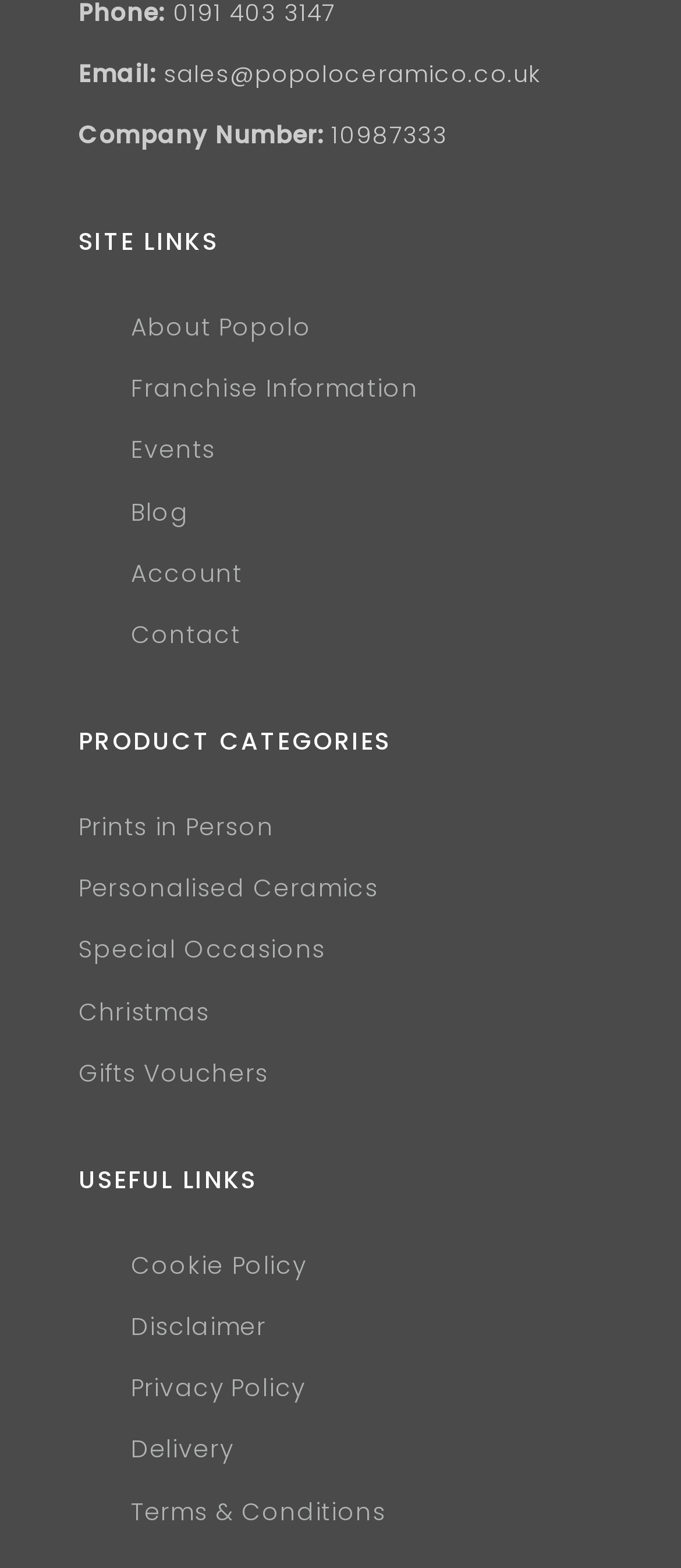How many product categories are available?
Provide a detailed and extensive answer to the question.

The product categories can be found on the webpage, specifically under the 'PRODUCT CATEGORIES' heading. There are 5 categories listed, which are 'Prints in Person', 'Personalised Ceramics', 'Special Occasions', 'Christmas', and 'Gifts Vouchers', and none of them are duplicates.